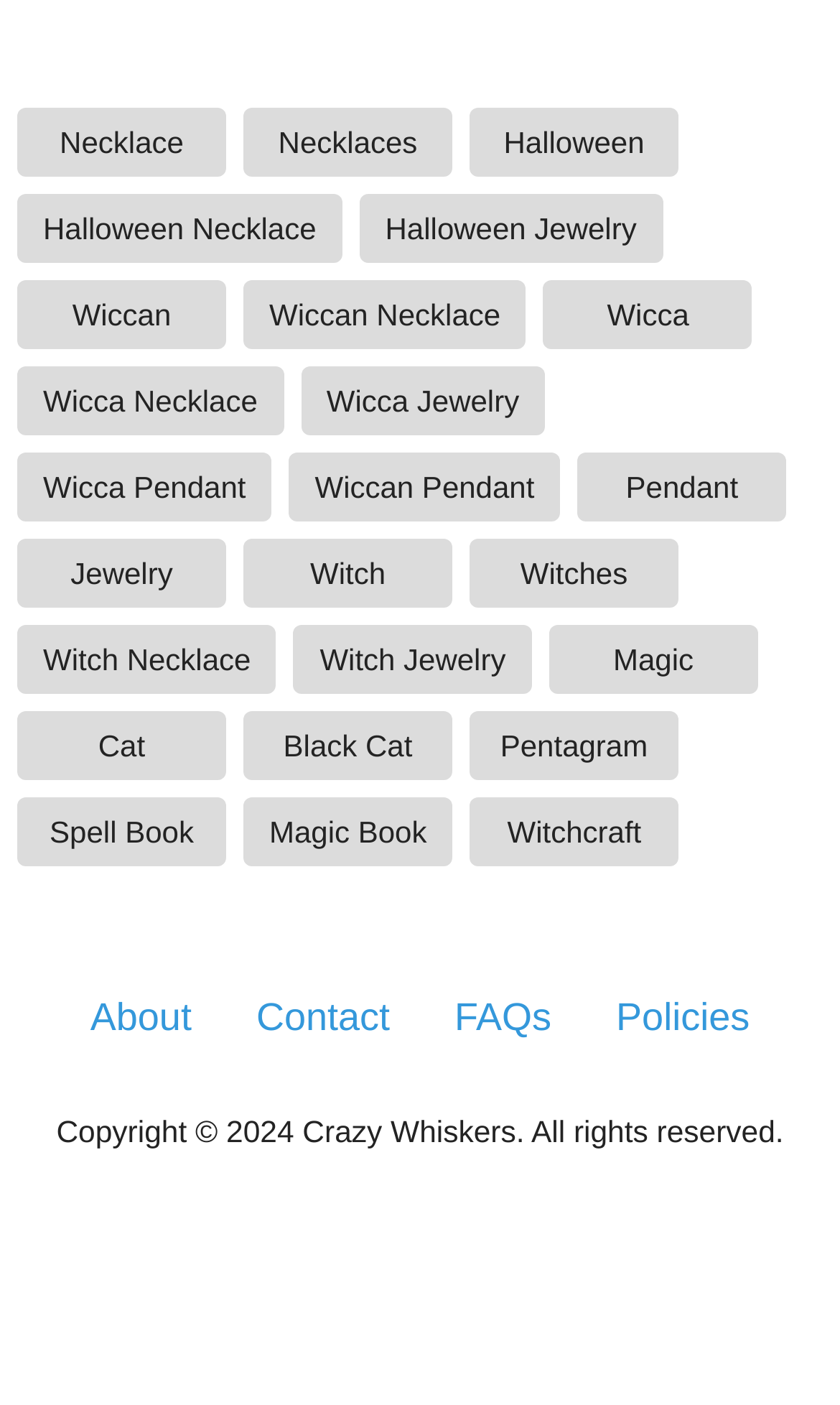What is the name of the company or brand?
Provide a concise answer using a single word or phrase based on the image.

Crazy Whiskers